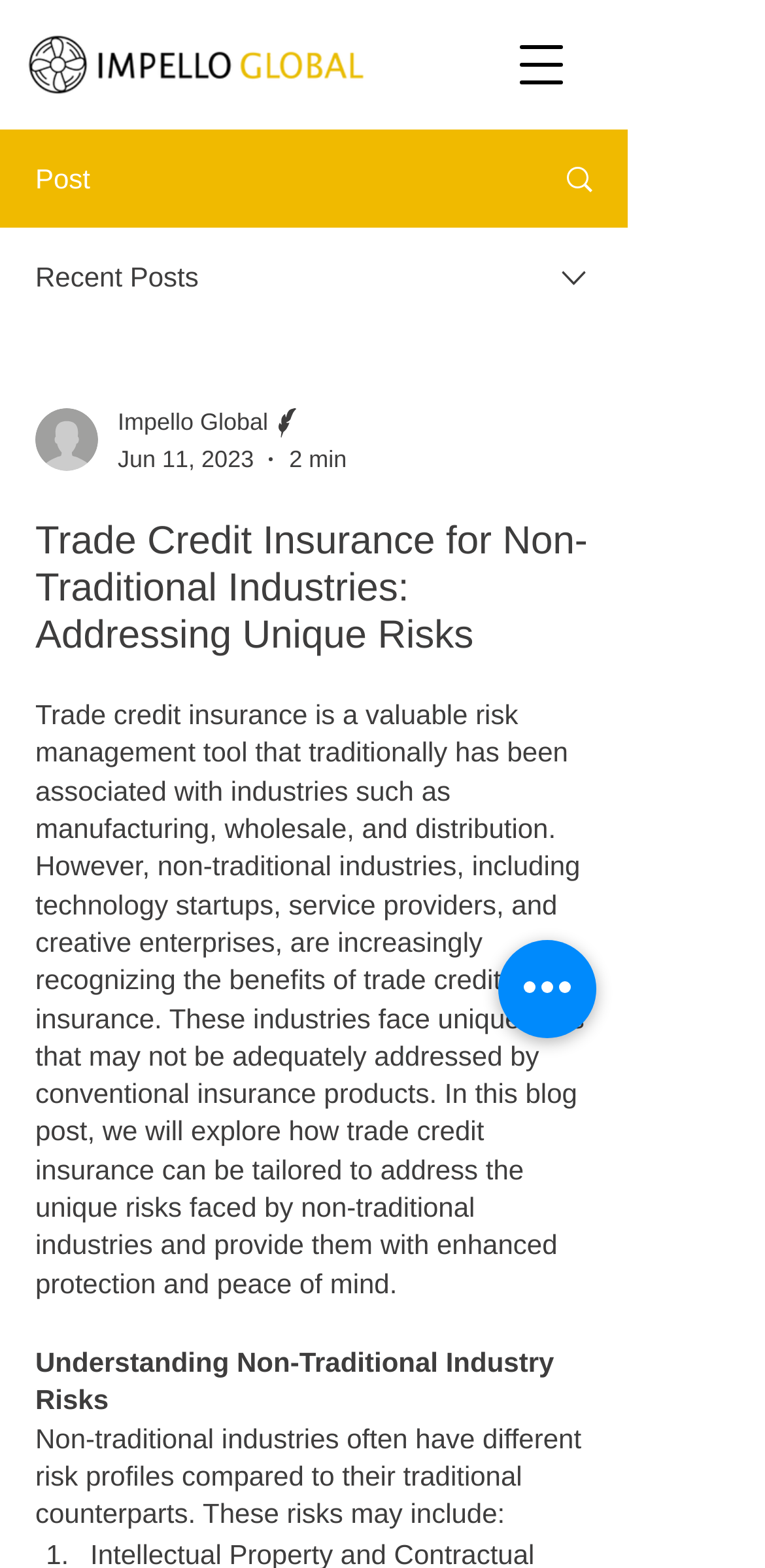Extract the text of the main heading from the webpage.

Trade Credit Insurance for Non-Traditional Industries: Addressing Unique Risks